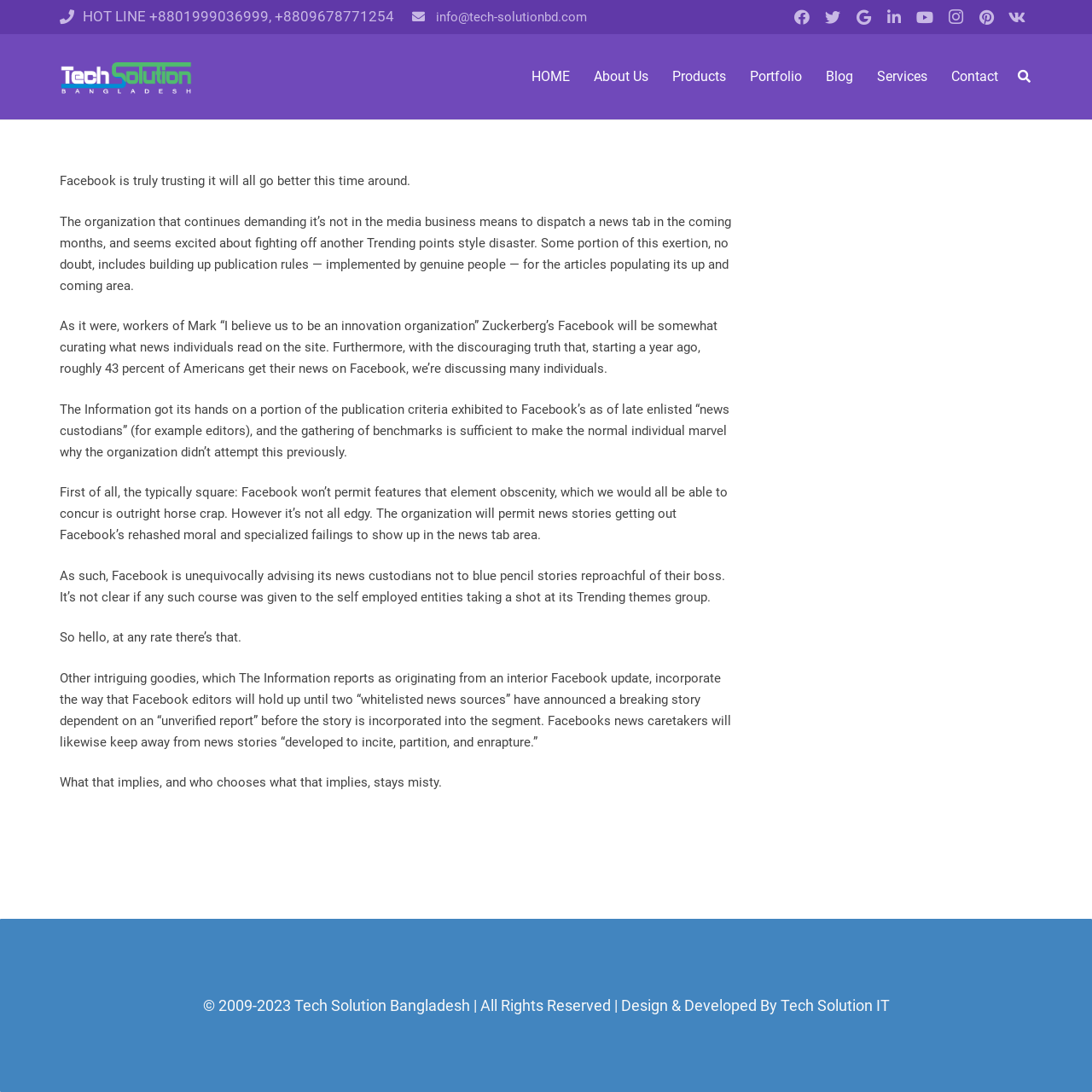How many social media links are there?
Give a comprehensive and detailed explanation for the question.

I counted the social media links on the top right corner of the webpage, and there are 9 links: Facebook, Twitter, Google, LinkedIn, YouTube, Instagram, Pinterest, and Vkontakte.